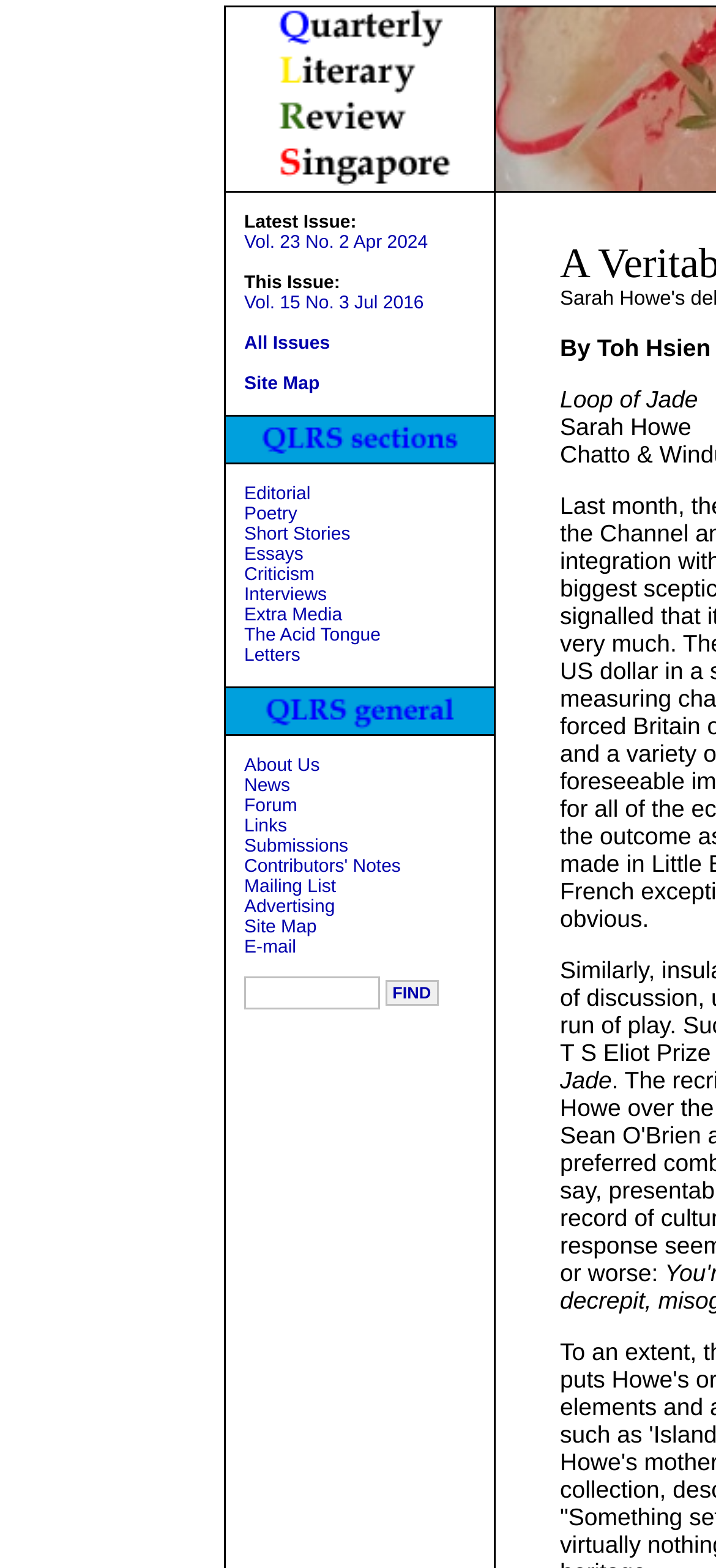Please identify the coordinates of the bounding box for the clickable region that will accomplish this instruction: "View the editorial section".

[0.341, 0.309, 0.434, 0.322]